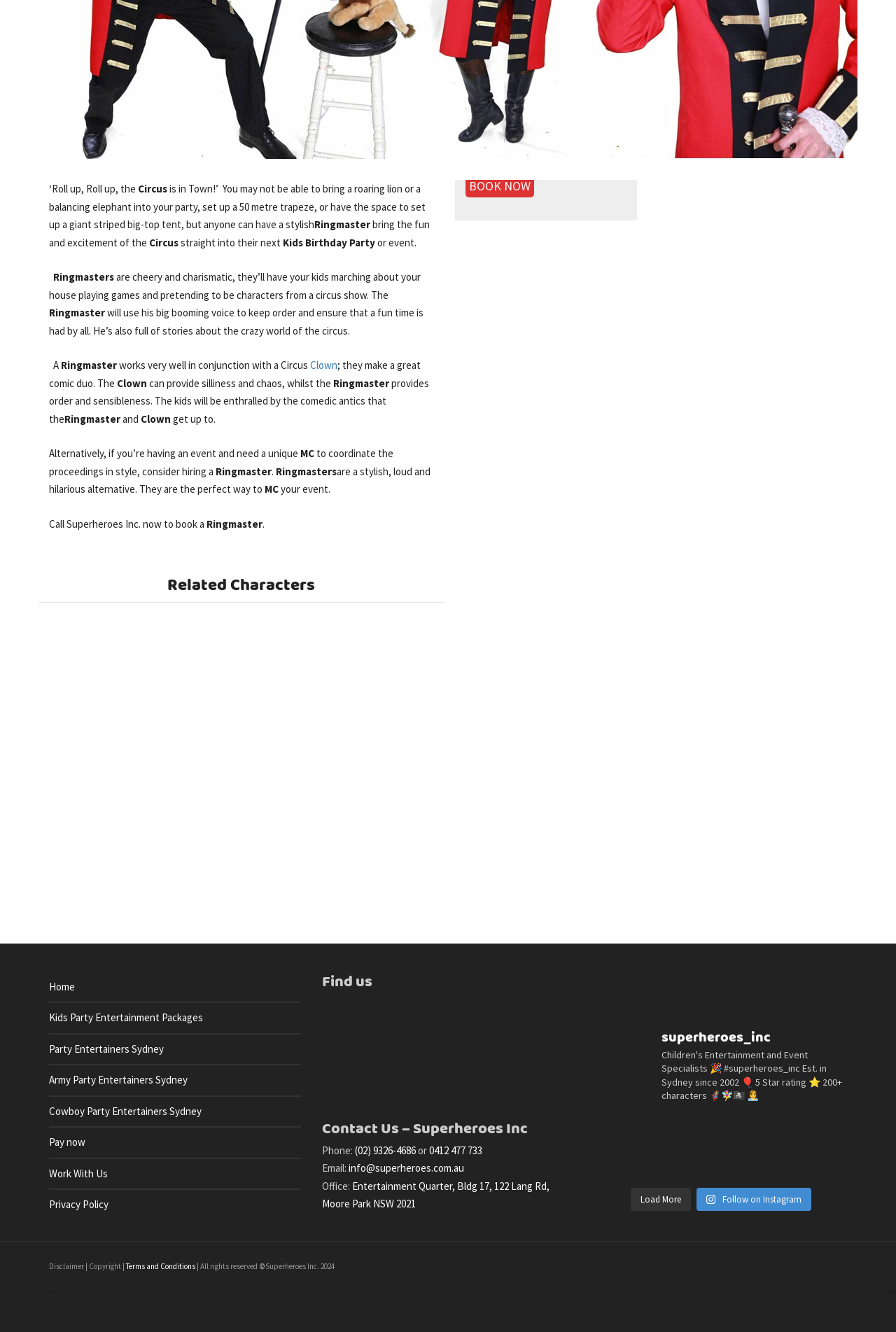Using the format (top-left x, top-left y, bottom-right x, bottom-right y), provide the bounding box coordinates for the described UI element. All values should be floating point numbers between 0 and 1: Work With Us

[0.055, 0.87, 0.336, 0.892]